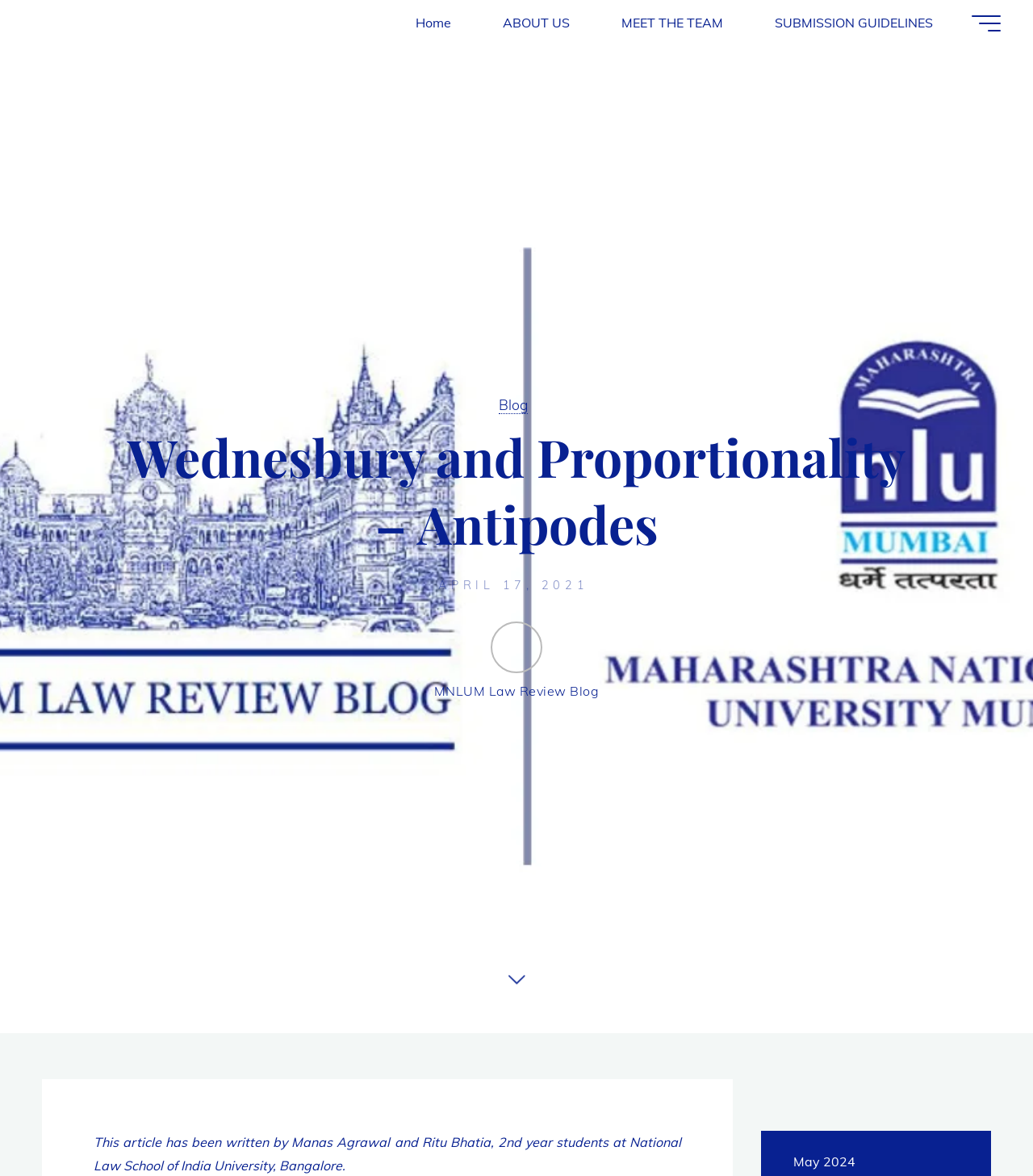What is the purpose of the button at the bottom?
Look at the image and respond to the question as thoroughly as possible.

I found the answer by looking at the button element with the text 'Back to Top' which is located at [0.919, 0.807, 0.959, 0.843] coordinates.